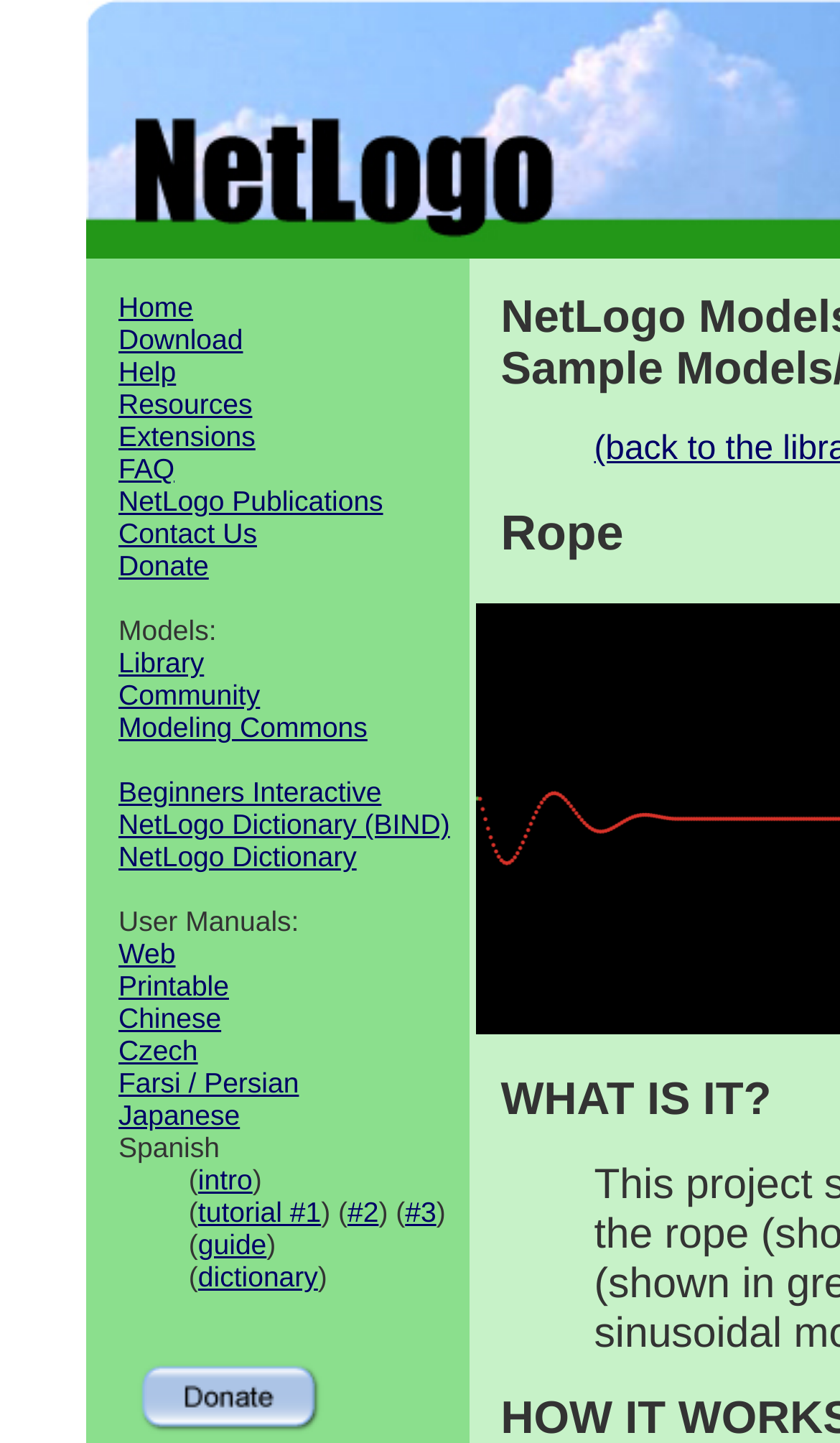Locate the bounding box of the user interface element based on this description: "NetLogo Publications".

[0.141, 0.336, 0.456, 0.358]